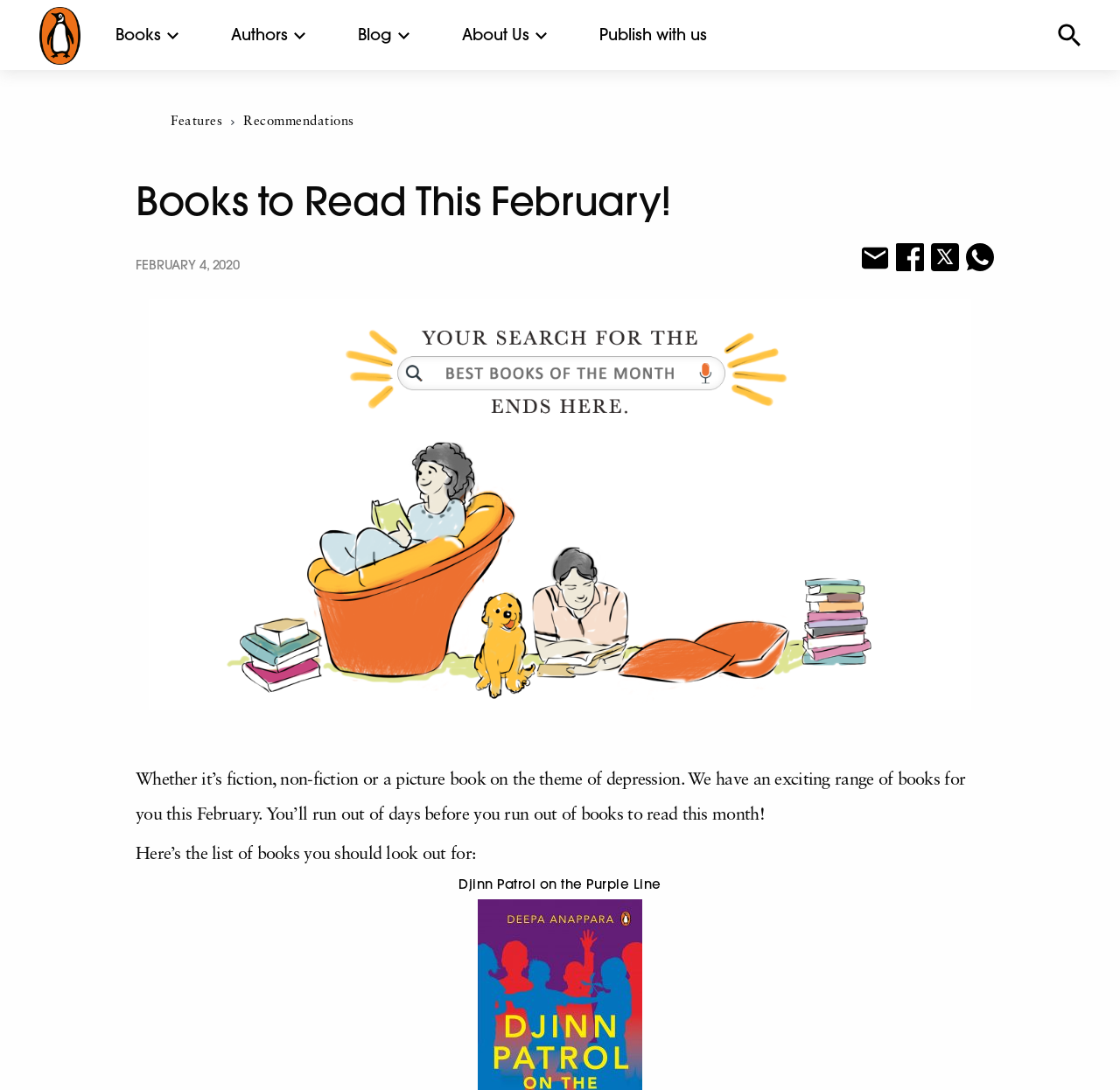Using the details in the image, give a detailed response to the question below:
What is the theme of the books featured?

The webpage features a range of books for February, and the static text describes the theme as 'fiction, non-fiction or a picture book on the theme of depression'.